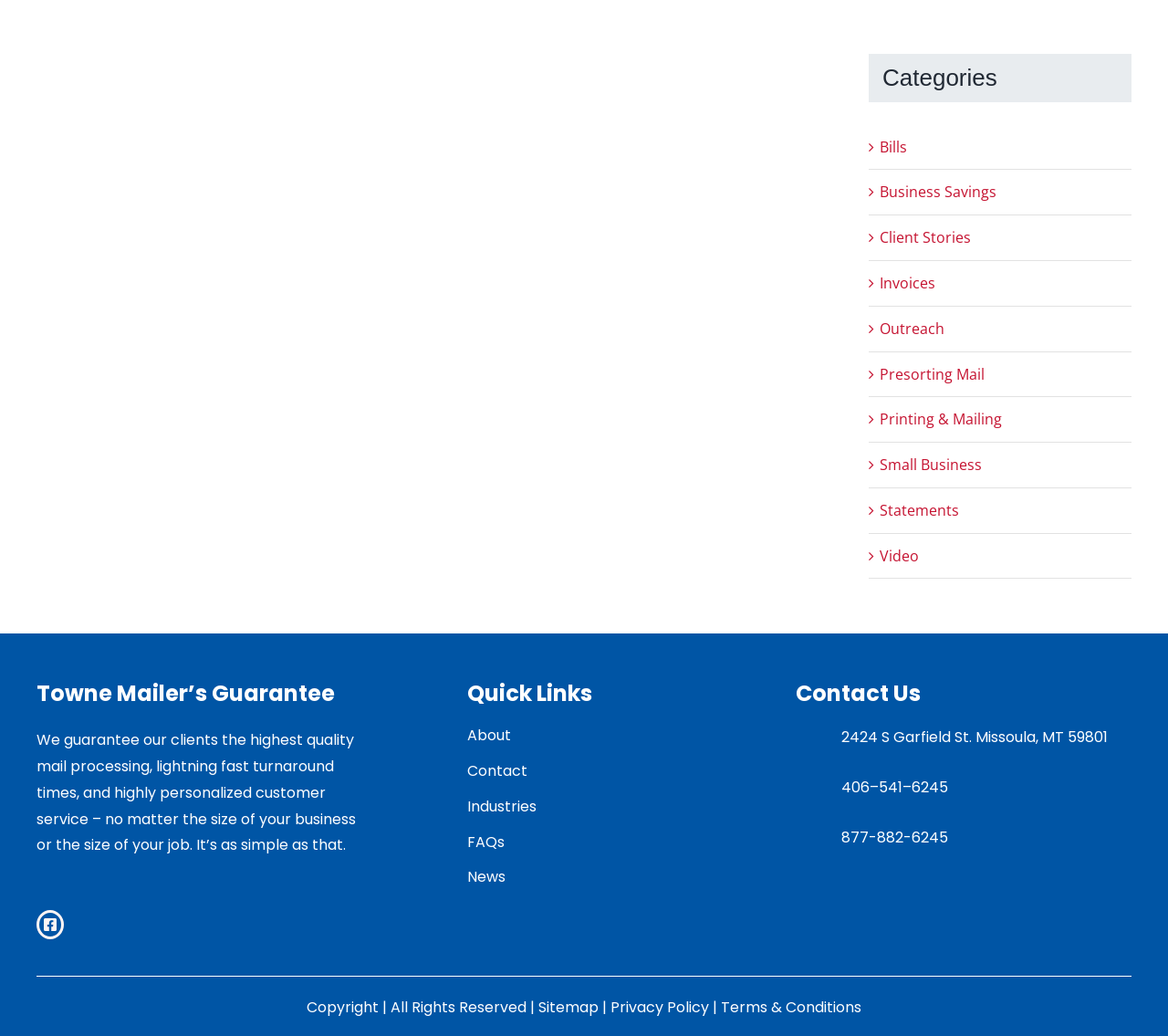Please reply to the following question using a single word or phrase: 
What are the quick links available on the webpage?

About, Contact, etc.